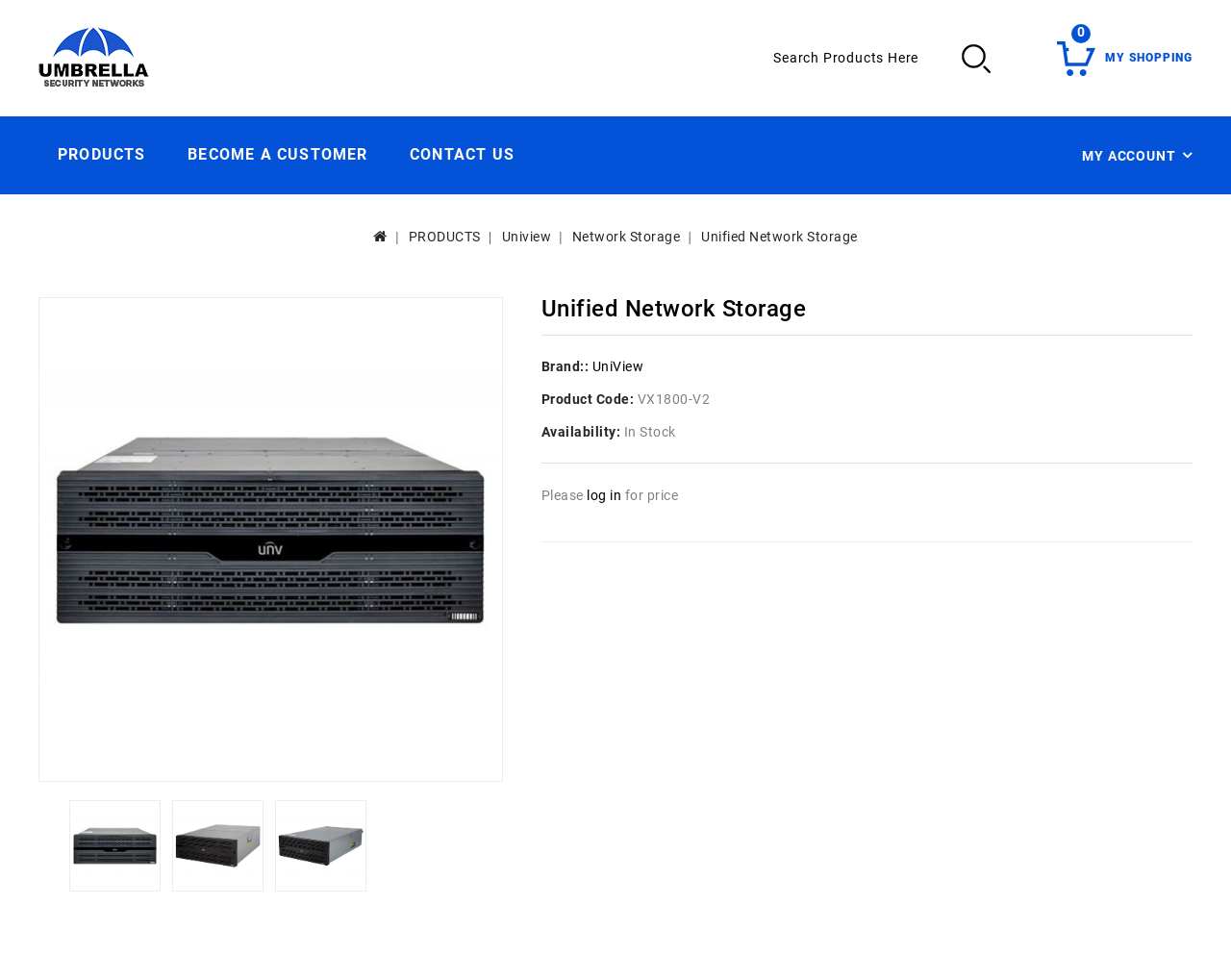Give the bounding box coordinates for the element described as: "UniView".

[0.481, 0.366, 0.523, 0.382]